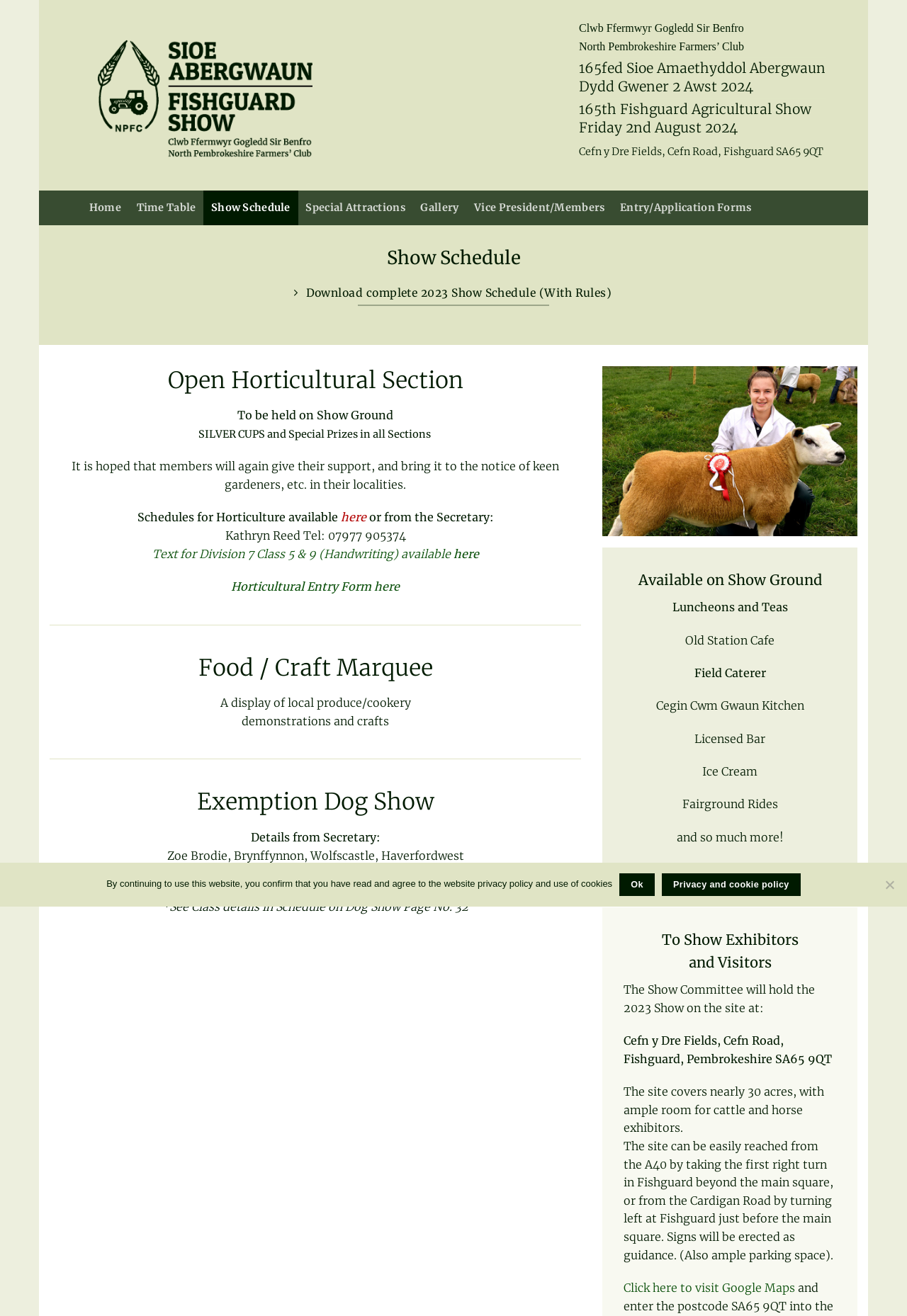Give a detailed account of the webpage's layout and content.

The webpage is about the Fishguard Show, an agricultural, farming, countryside, horticultural, and craft show held every August in Fishguard, Pembrokeshire, West Wales. 

At the top of the page, there is a logo and a link to the North Pembrokeshire Farmers Club. Below this, there is a section with the Welsh and English names of the club, separated by a horizontal line. 

Further down, there is a section with the show's schedule, including the date, Friday, 2nd August 2024, and the location, Cefn y Dre Fields, Cefn Road, Fishguard SA65 9QT. This section is also separated by horizontal lines.

On the left side of the page, there is a navigation menu with links to different sections of the website, including Home, Time Table, Show Schedule, Special Attractions, Gallery, Vice President/Members, and Entry/Application Forms.

The main content of the page is divided into several sections, each with a heading. The first section is about the Show Schedule, with a link to download the complete 2023 Show Schedule. 

The next section is about the Open Horticultural Section, which will be held on the show ground. There is information about silver cups and special prizes in all sections, and schedules for horticulture are available to download or from the secretary.

Following this, there are sections about the Food/Craft Marquee, Exemption Dog Show, and what is available on the show ground, including luncheons and teas, a licensed bar, ice cream, and fairground rides.

Finally, there is a section with information for show exhibitors and visitors, including the location and directions to the show site, which covers nearly 30 acres and has ample room for cattle and horse exhibitors. There is also a link to visit Google Maps for directions.

At the bottom of the page, there is a link to go to the top of the page, and a cookie notice dialog with a link to the privacy and cookie policy.